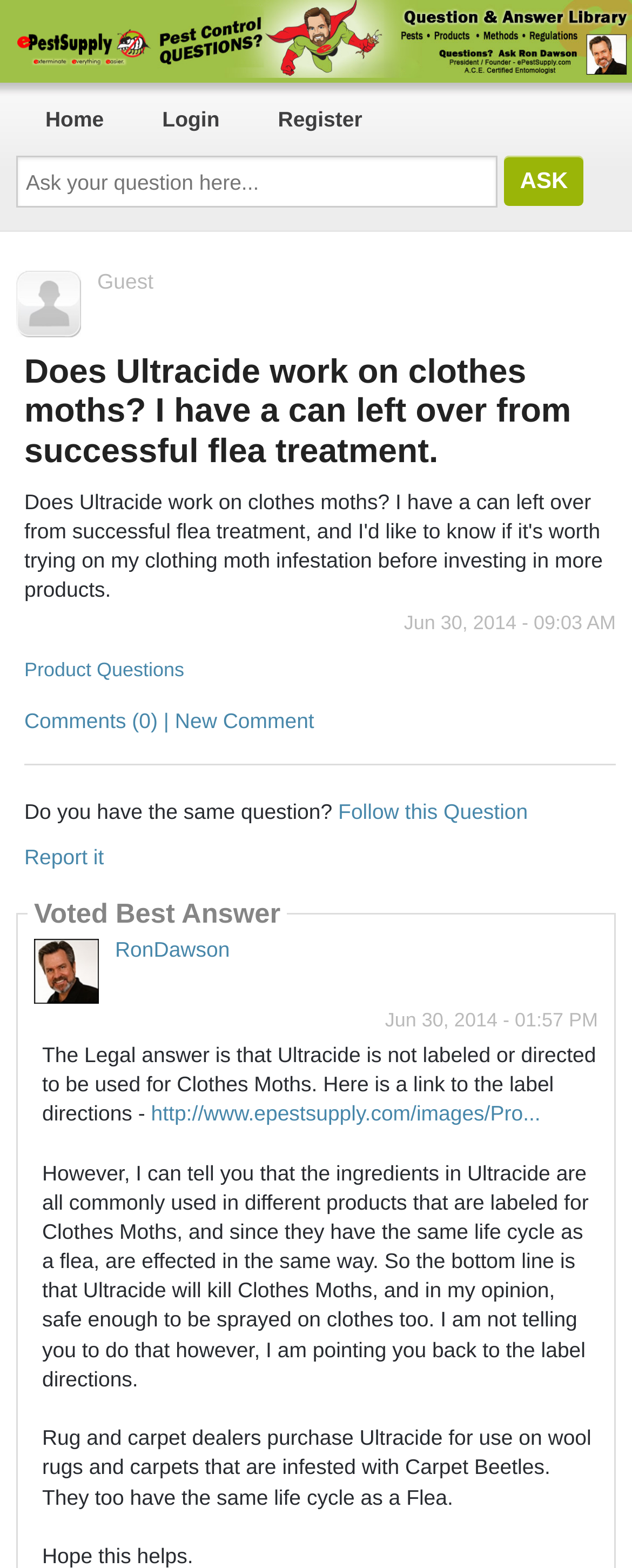Based on the element description Comments (0) | New Comment, identify the bounding box coordinates for the UI element. The coordinates should be in the format (top-left x, top-left y, bottom-right x, bottom-right y) and within the 0 to 1 range.

[0.038, 0.452, 0.497, 0.467]